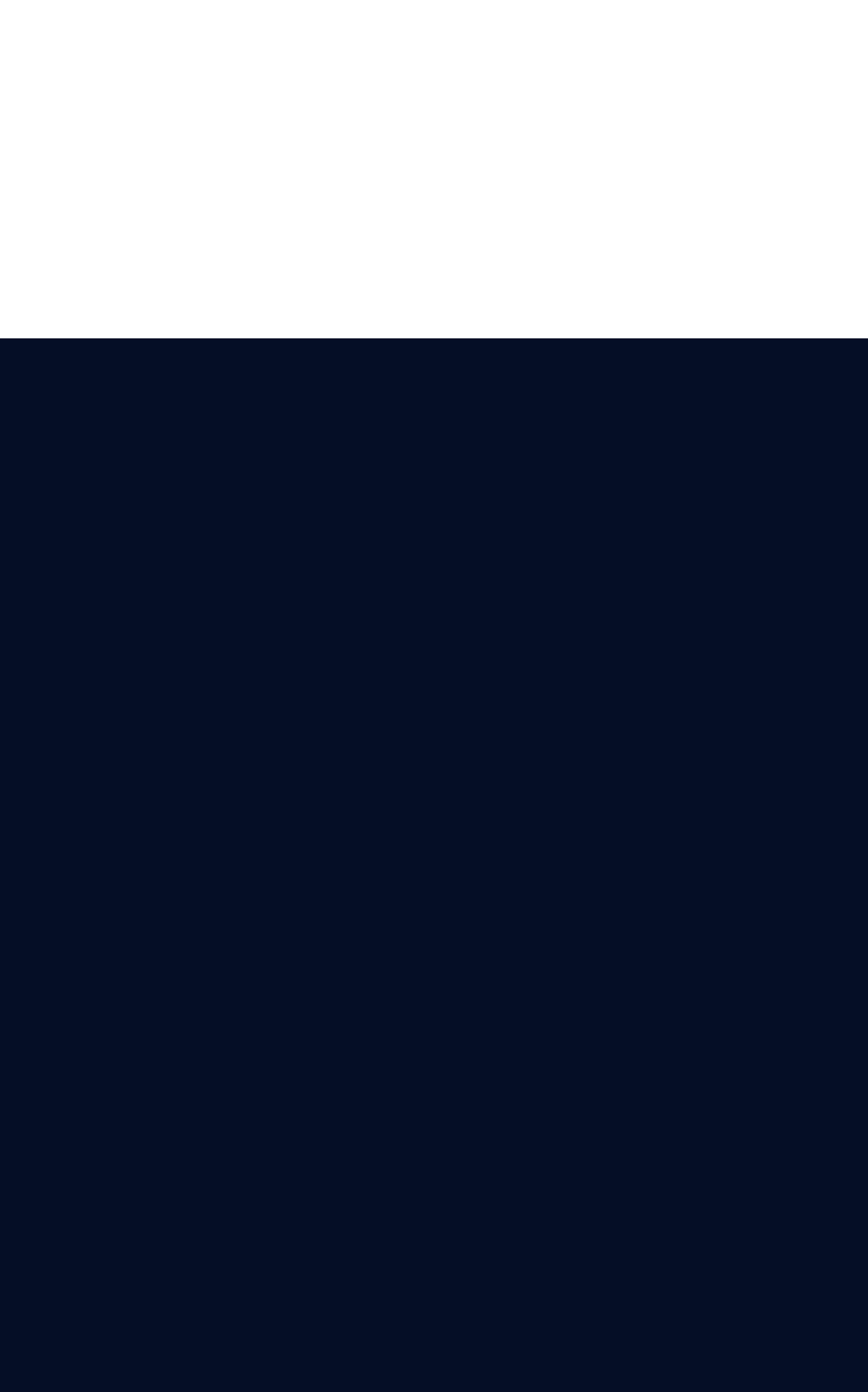What is the purpose of the webpage?
Based on the screenshot, provide a one-word or short-phrase response.

Sign up